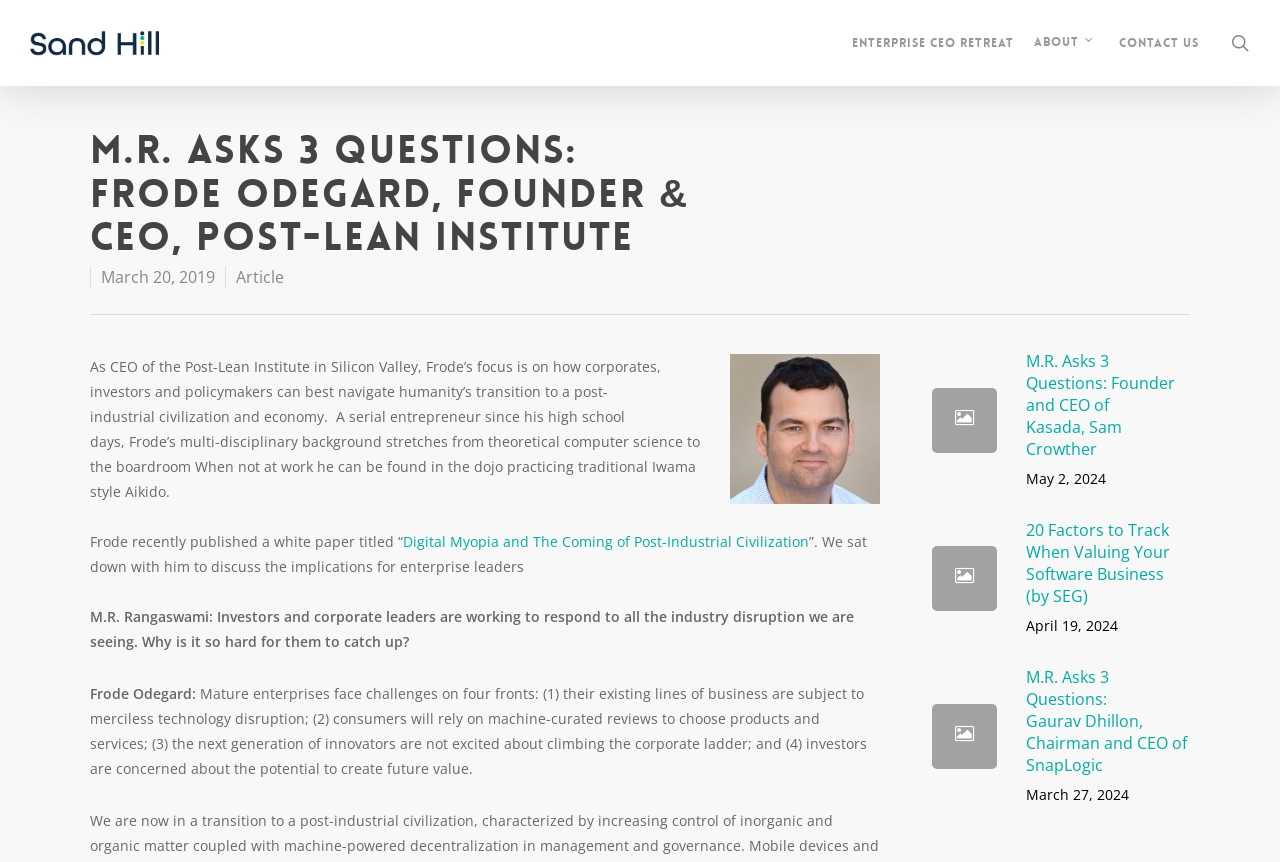Find the bounding box coordinates of the area to click in order to follow the instruction: "read the article about Digital Myopia and The Coming of Post-Industrial Civilization".

[0.315, 0.617, 0.632, 0.639]